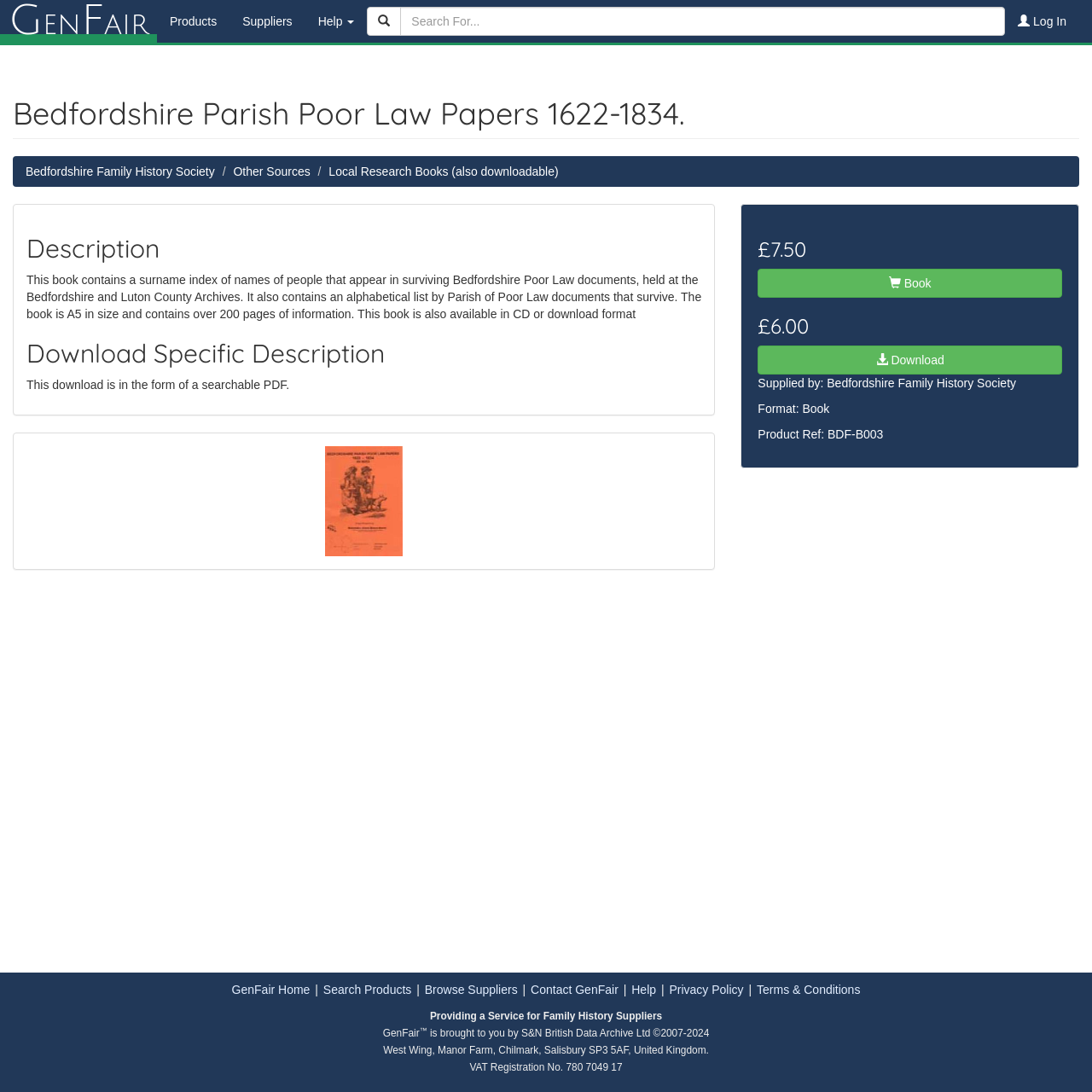Answer the question using only a single word or phrase: 
How many pages does the book contain?

Over 200 pages